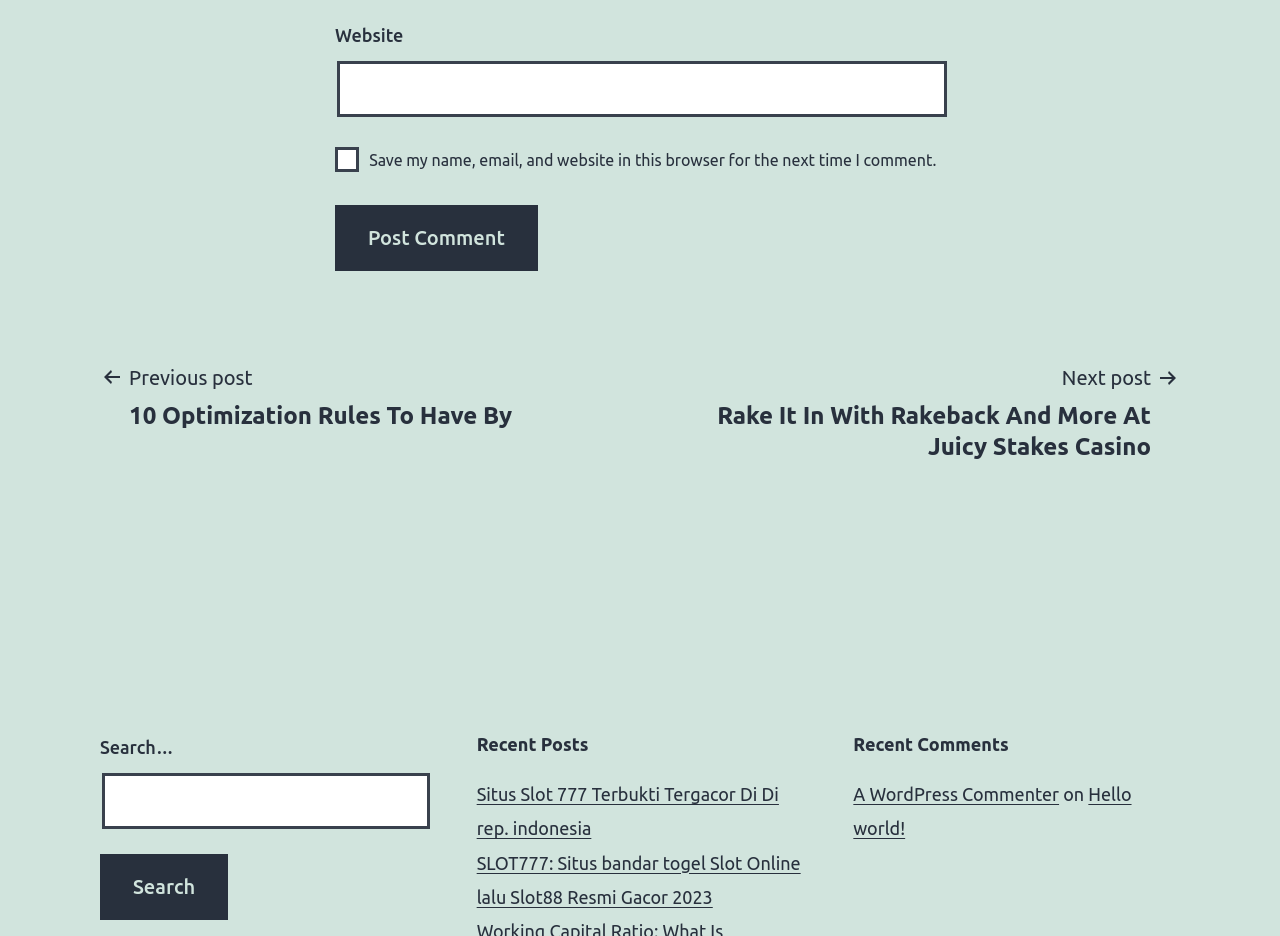Locate the bounding box coordinates of the element's region that should be clicked to carry out the following instruction: "Search for something". The coordinates need to be four float numbers between 0 and 1, i.e., [left, top, right, bottom].

None